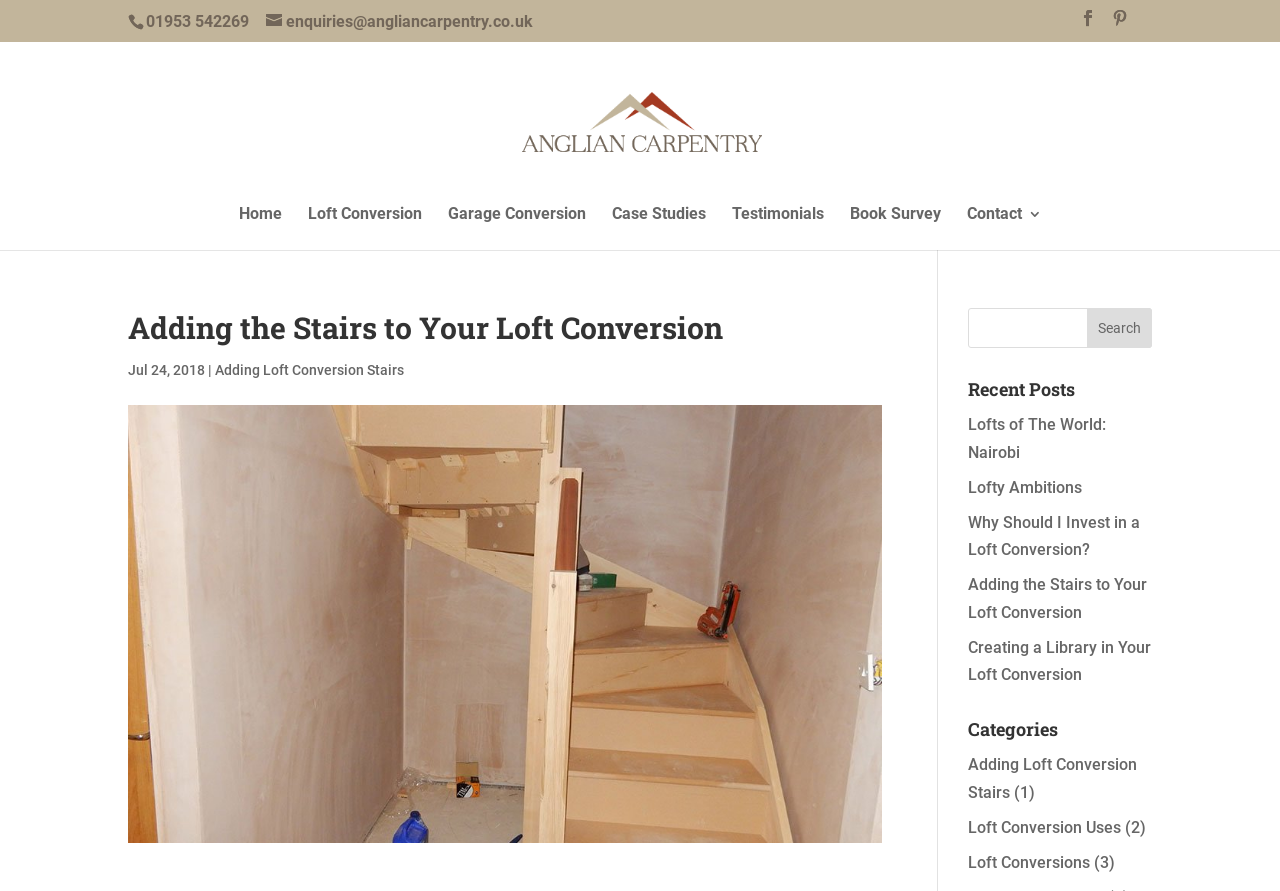Respond with a single word or phrase to the following question: What is the phone number of Anglian Carpentry?

01953 542269